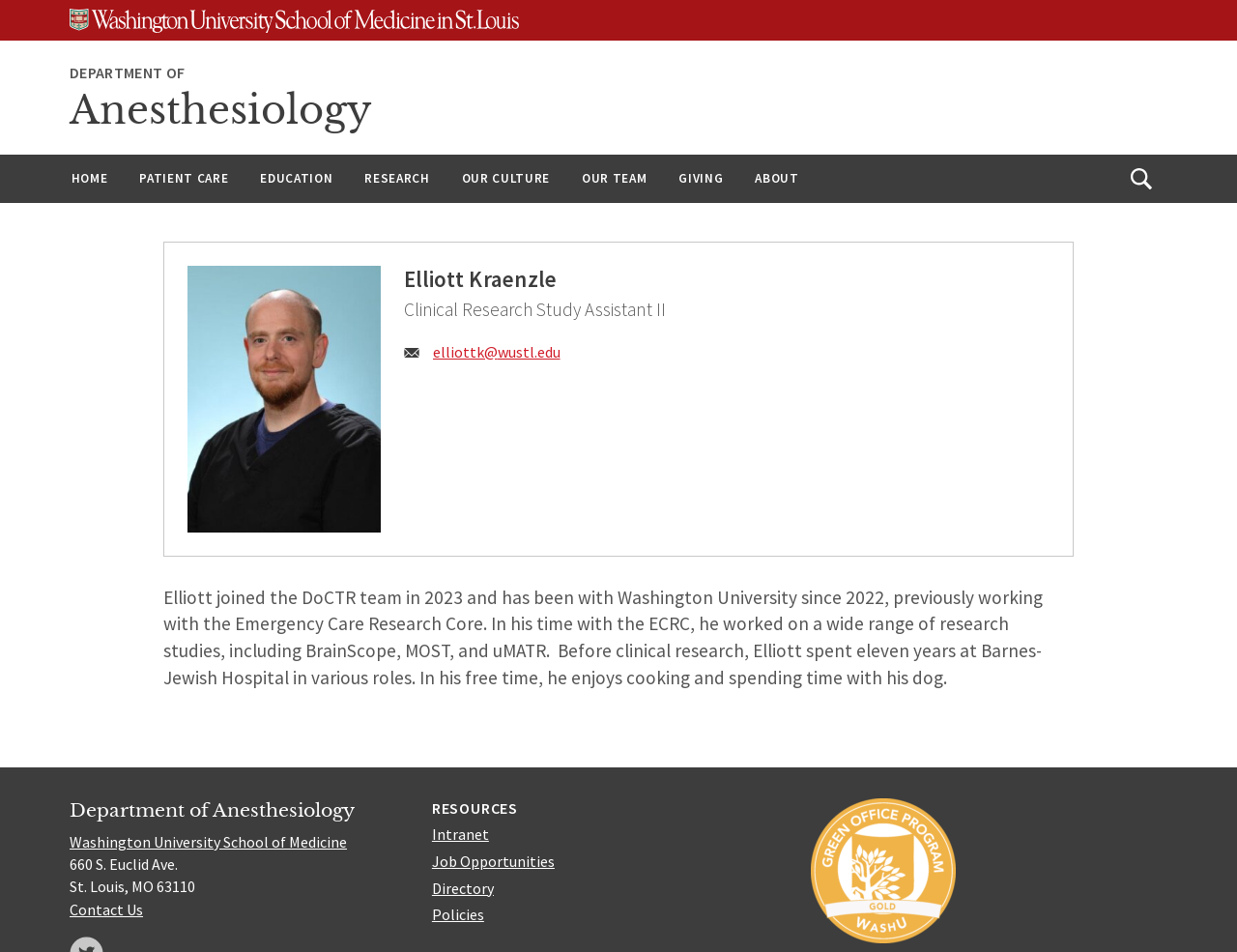Please determine the bounding box coordinates of the element's region to click in order to carry out the following instruction: "View Elliott Kraenzle's email". The coordinates should be four float numbers between 0 and 1, i.e., [left, top, right, bottom].

[0.35, 0.354, 0.639, 0.386]